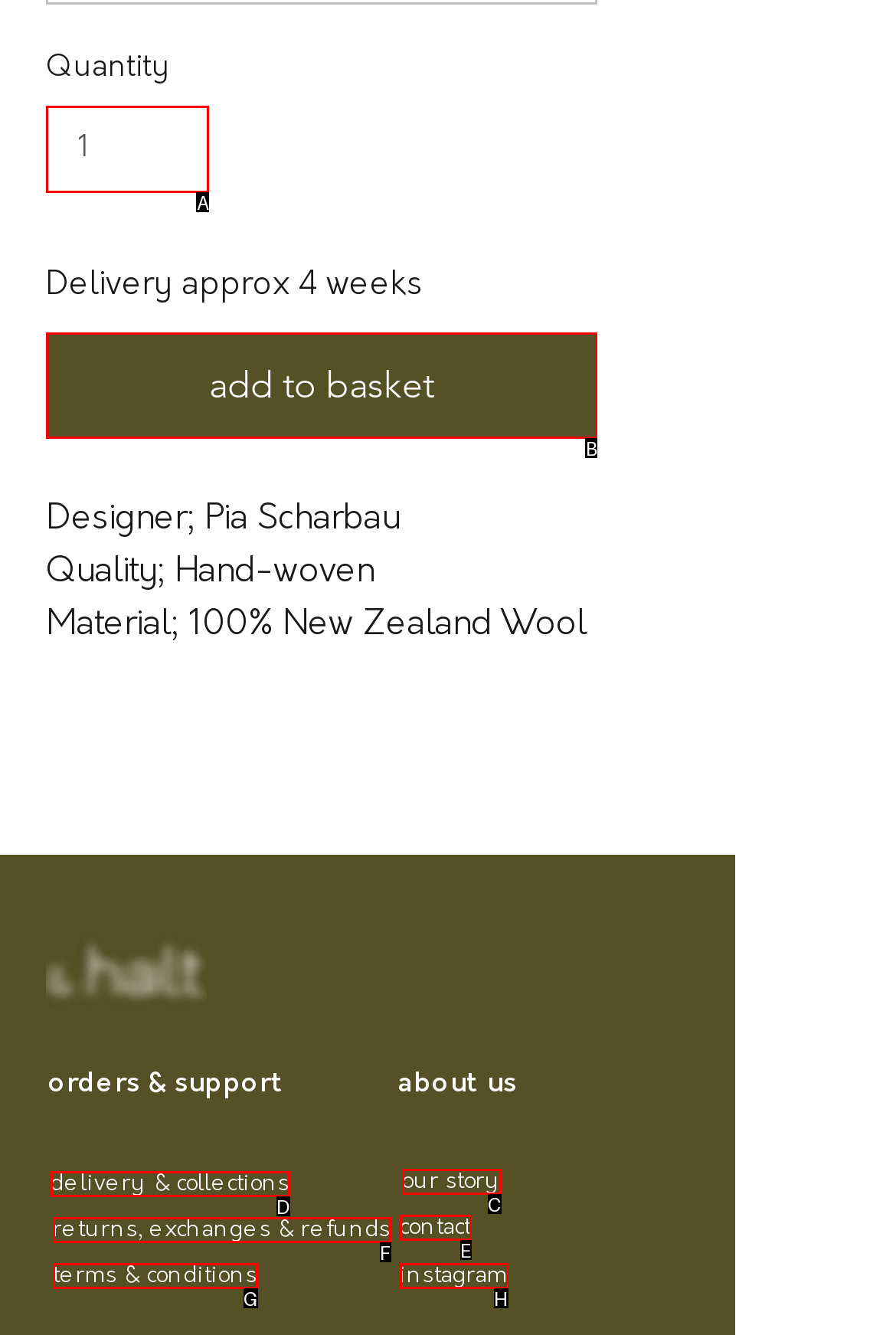Tell me which one HTML element best matches the description: our story Answer with the option's letter from the given choices directly.

C